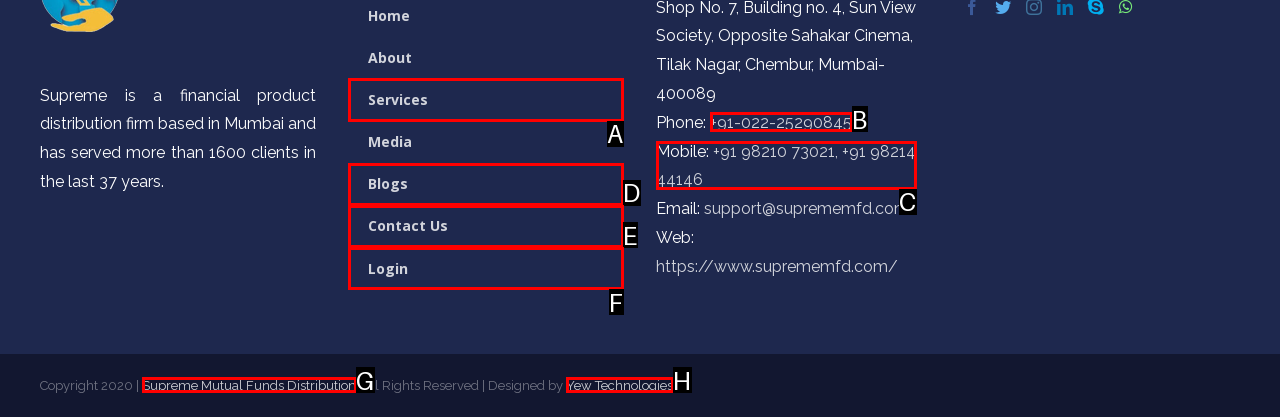Identify which lettered option to click to carry out the task: Contact via phone. Provide the letter as your answer.

B